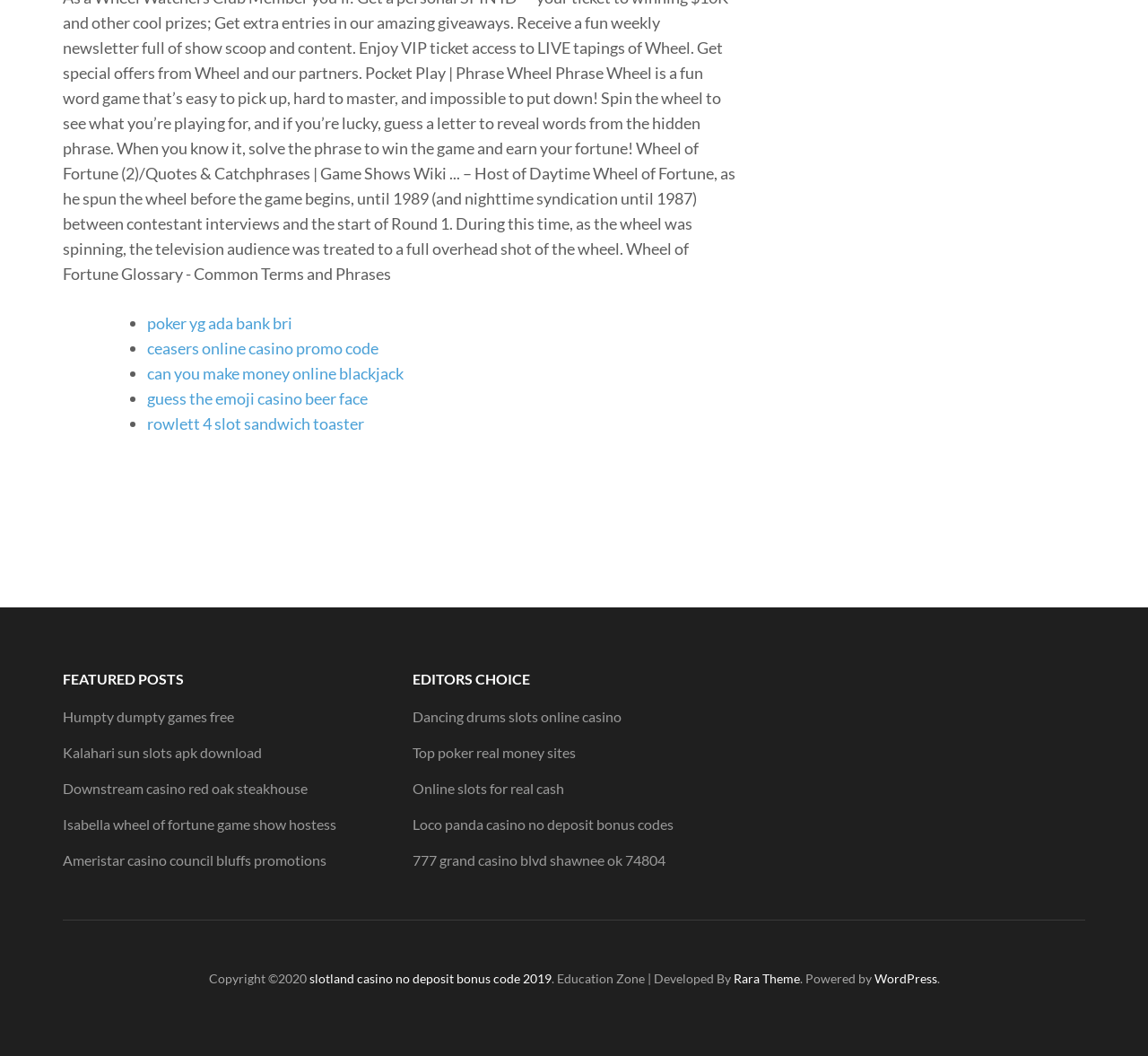Please determine the bounding box of the UI element that matches this description: Business. The coordinates should be given as (top-left x, top-left y, bottom-right x, bottom-right y), with all values between 0 and 1.

None